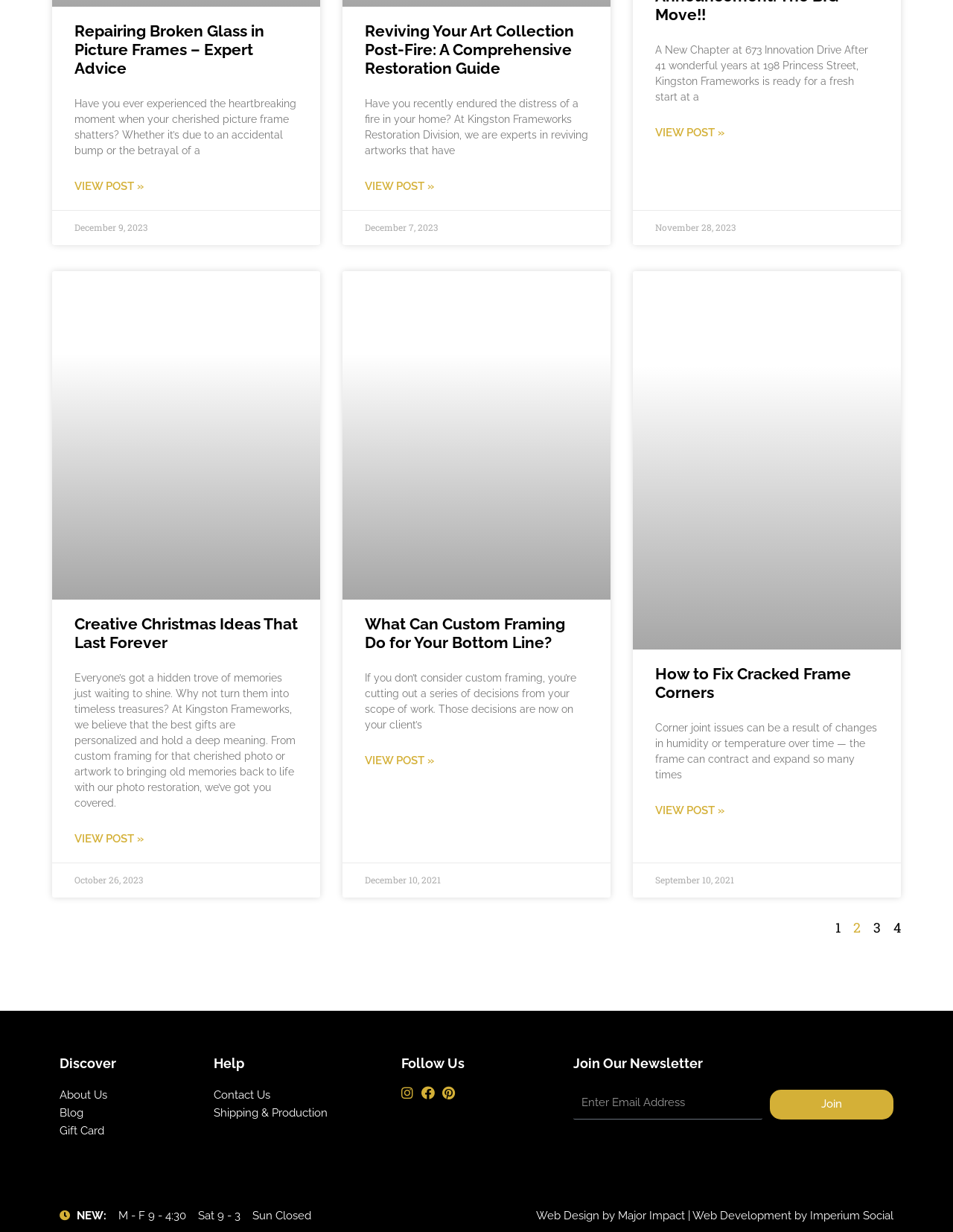Please find the bounding box coordinates of the element that needs to be clicked to perform the following instruction: "View post about Reviving Your Art Collection Post-Fire: A Comprehensive Restoration Guide". The bounding box coordinates should be four float numbers between 0 and 1, represented as [left, top, right, bottom].

[0.383, 0.144, 0.455, 0.158]